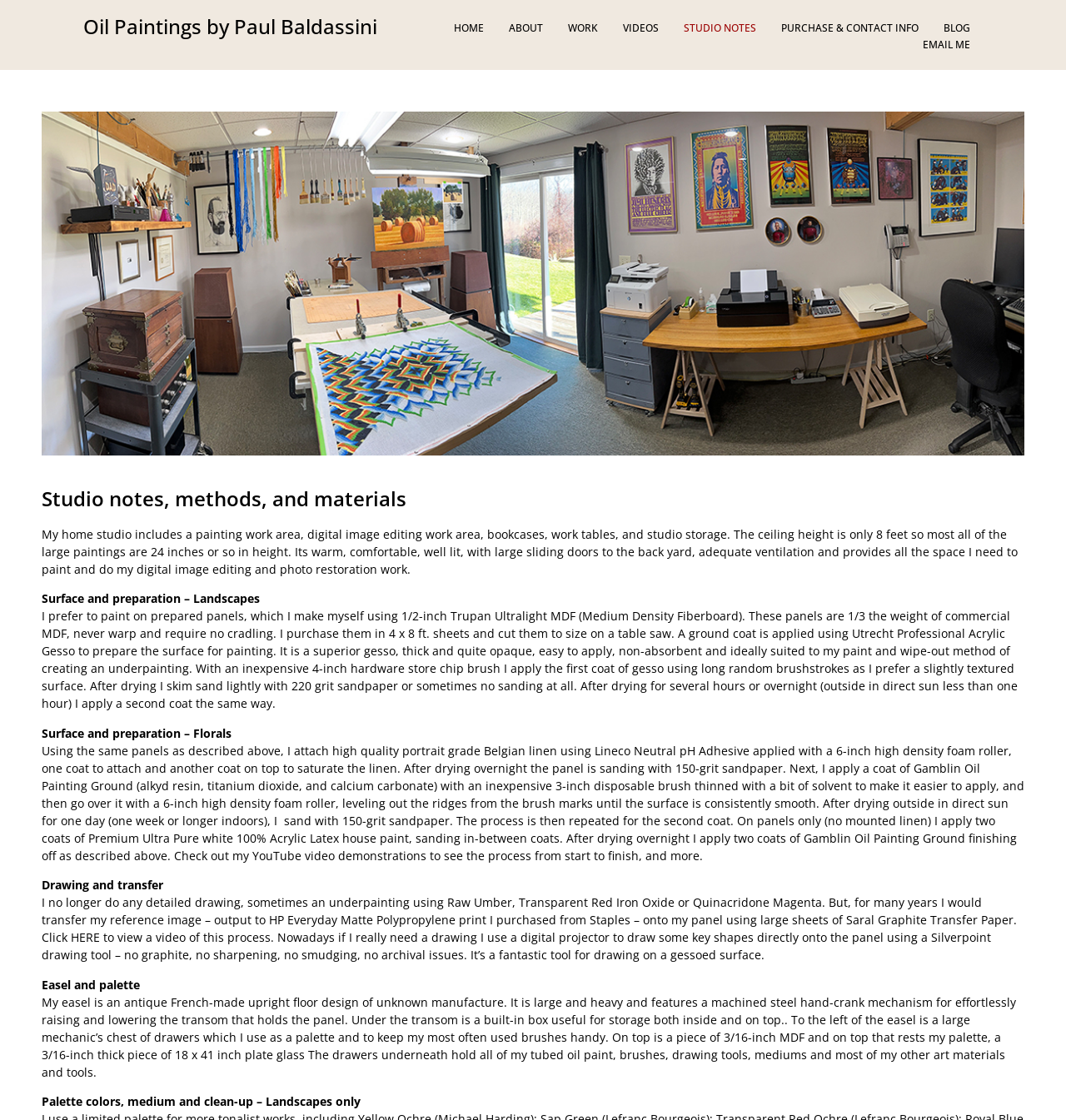Indicate the bounding box coordinates of the element that needs to be clicked to satisfy the following instruction: "Click on 'EMAIL ME'". The coordinates should be four float numbers between 0 and 1, i.e., [left, top, right, bottom].

[0.854, 0.033, 0.922, 0.048]